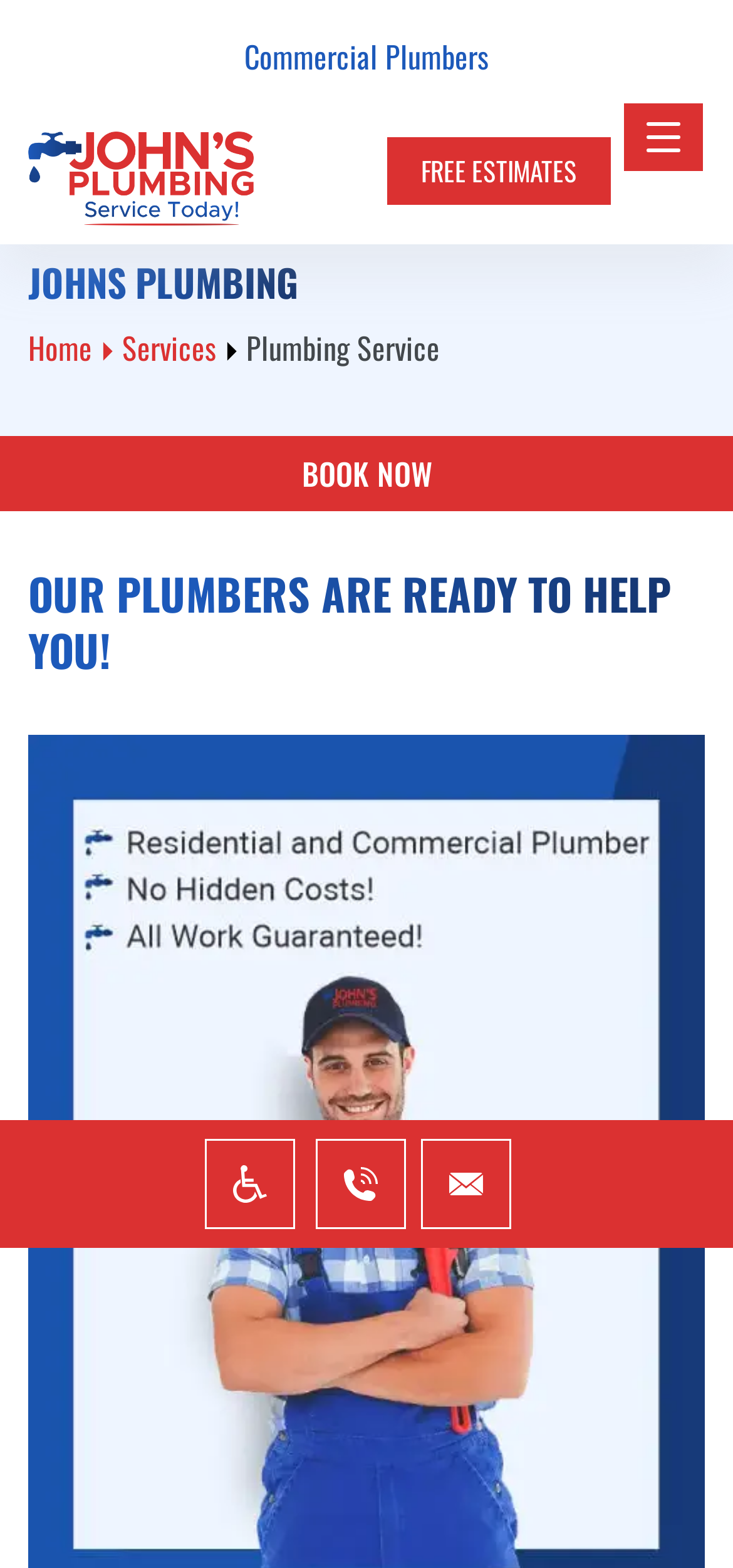What is the purpose of the BOOK NOW button?
Based on the image, provide a one-word or brief-phrase response.

To book an appointment